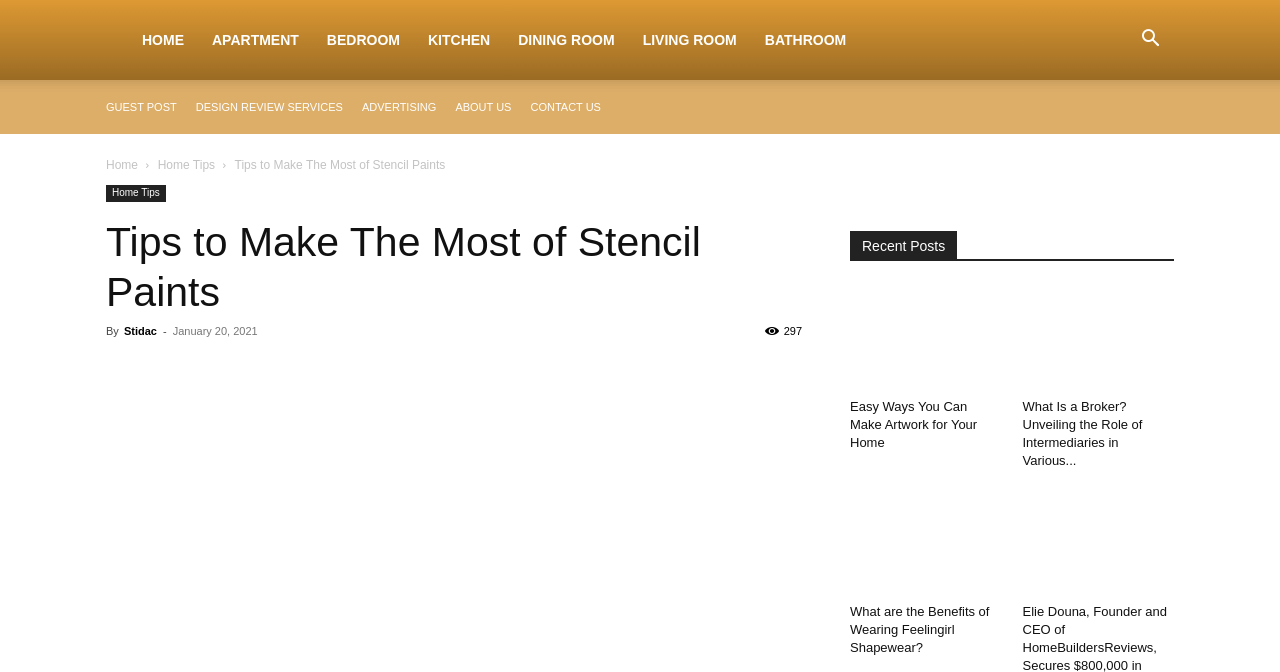Determine the bounding box coordinates for the area that needs to be clicked to fulfill this task: "Click on the 'Ping Pong' article". The coordinates must be given as four float numbers between 0 and 1, i.e., [left, top, right, bottom].

None